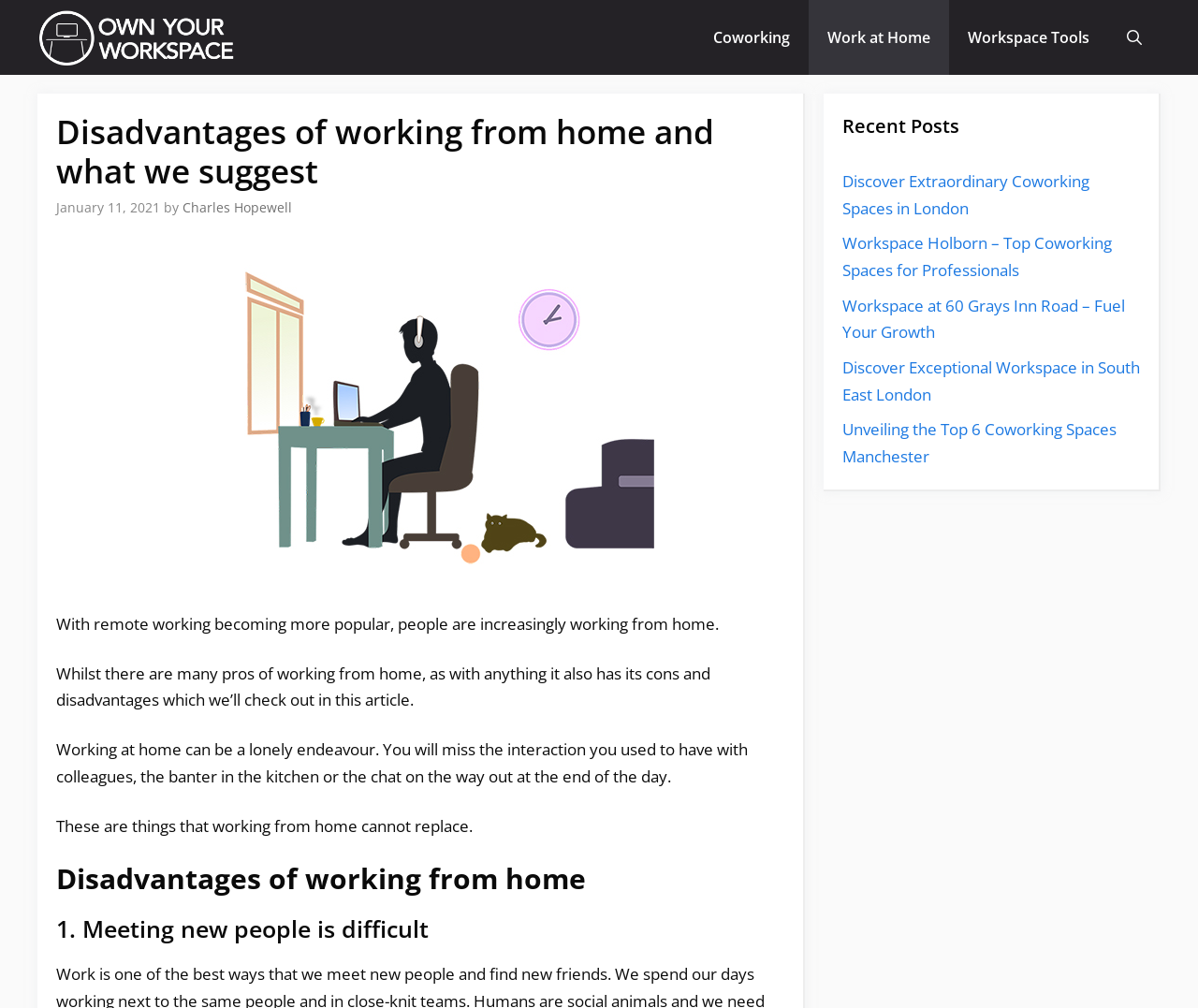Determine which piece of text is the heading of the webpage and provide it.

Disadvantages of working from home and what we suggest